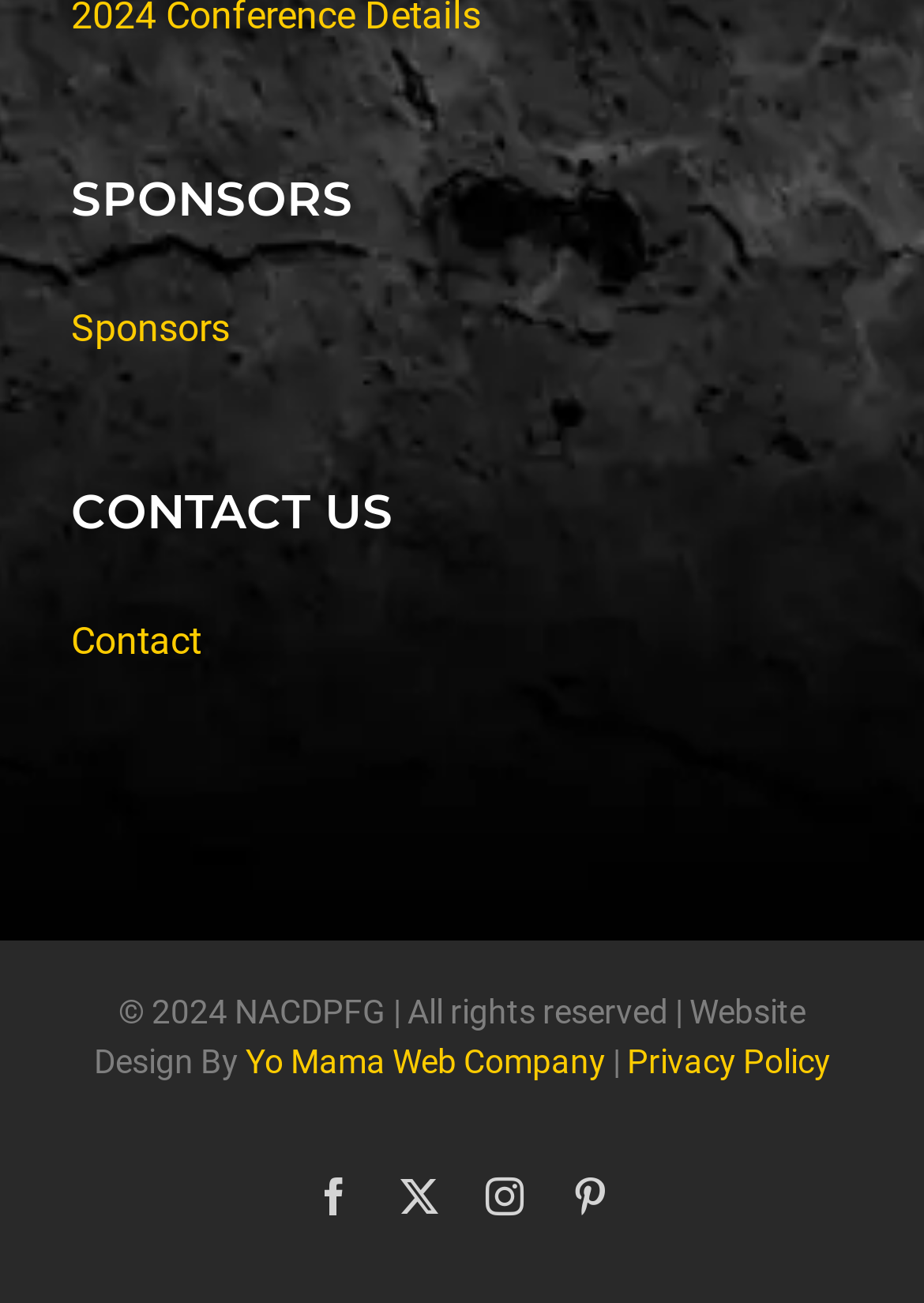Determine the coordinates of the bounding box for the clickable area needed to execute this instruction: "Visit Yo Mama Web Company".

[0.265, 0.8, 0.655, 0.829]